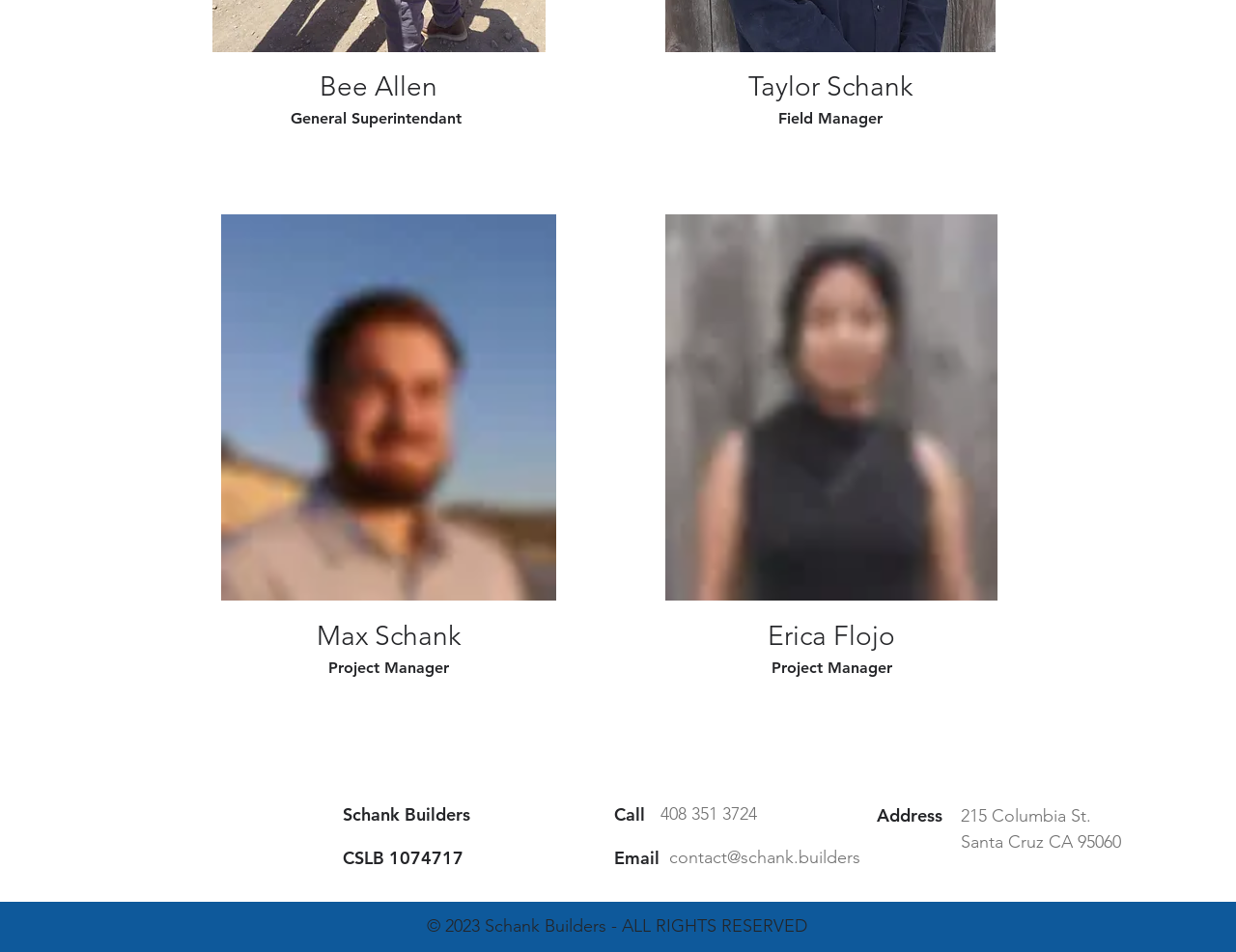What is the occupation of Taylor Schank?
Provide a concise answer using a single word or phrase based on the image.

Field Manager